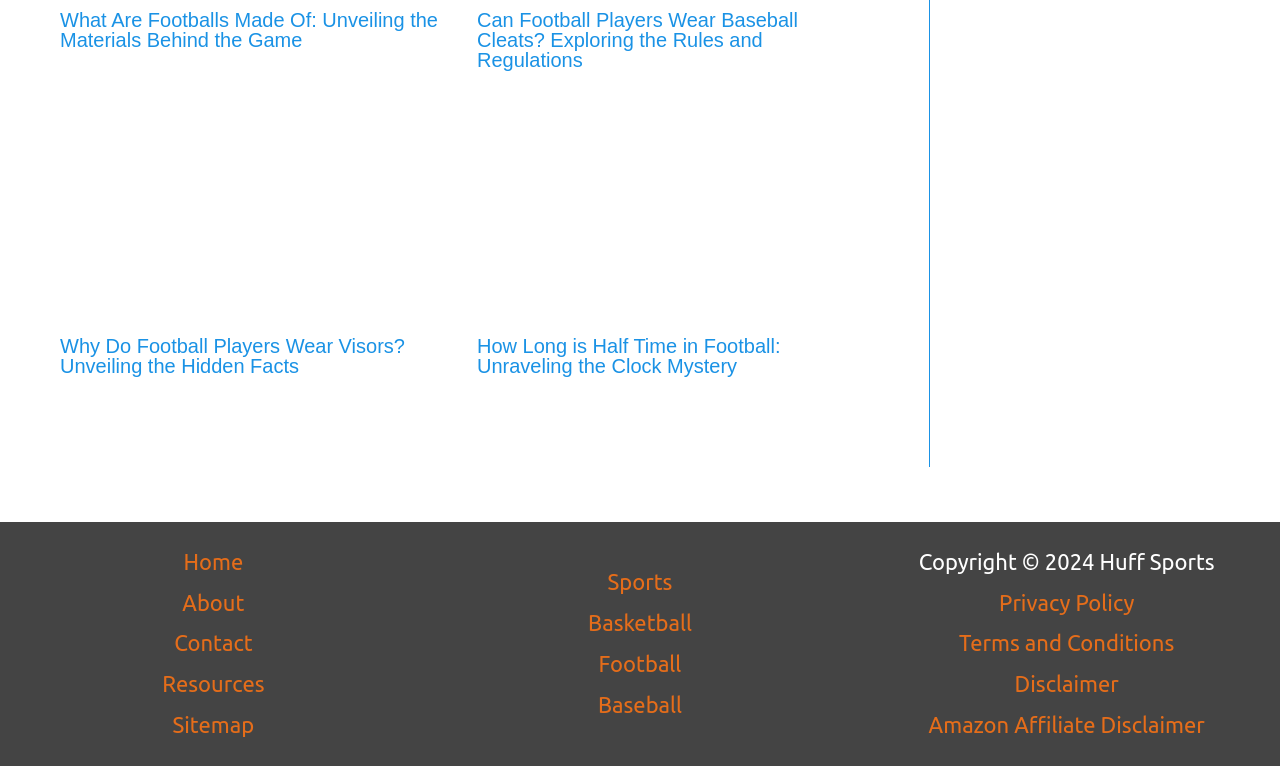Please locate the bounding box coordinates of the element's region that needs to be clicked to follow the instruction: "Read more about Why Do Football Players Wear Visors?". The bounding box coordinates should be provided as four float numbers between 0 and 1, i.e., [left, top, right, bottom].

[0.047, 0.256, 0.353, 0.288]